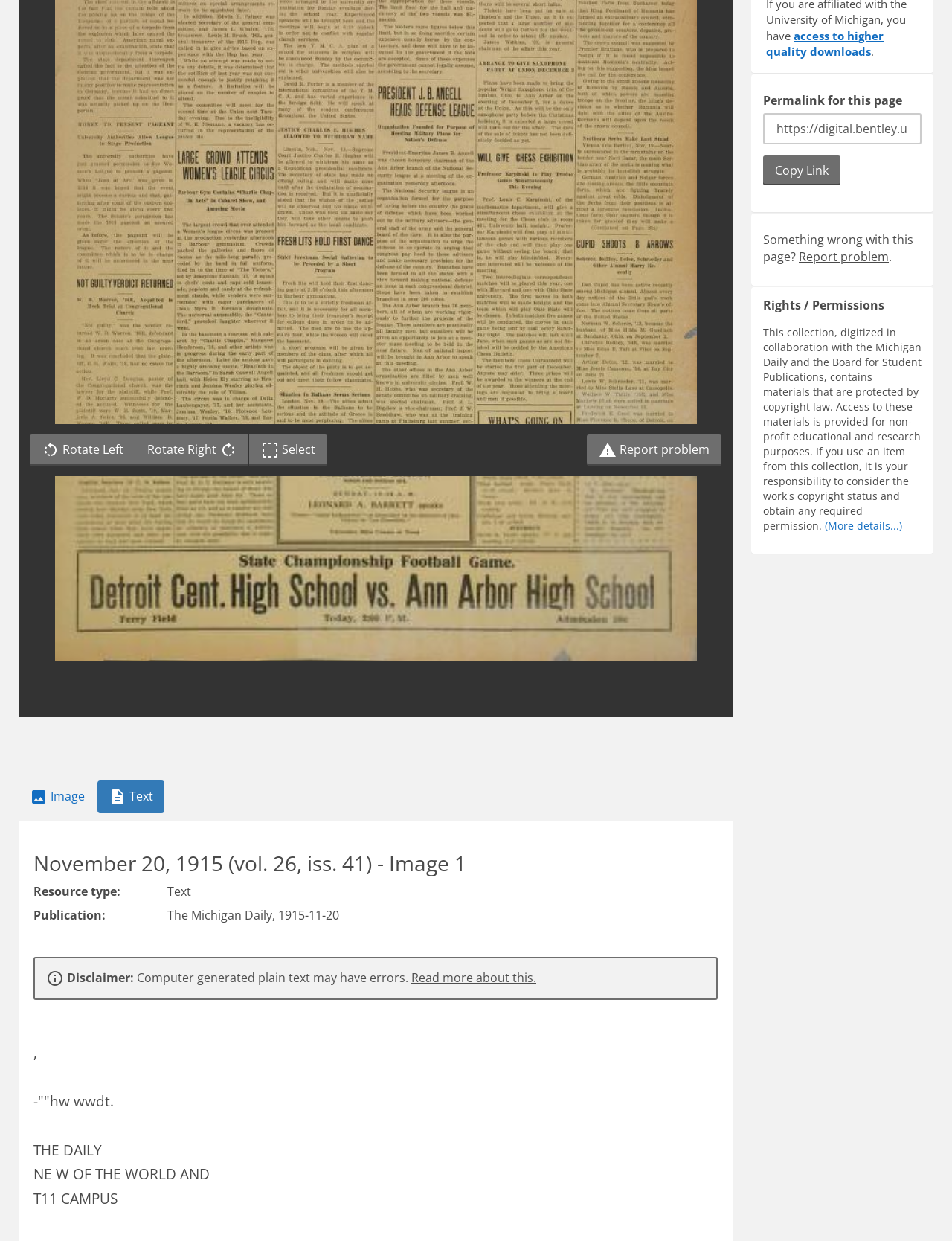Given the element description Read more about this., specify the bounding box coordinates of the corresponding UI element in the format (top-left x, top-left y, bottom-right x, bottom-right y). All values must be between 0 and 1.

[0.432, 0.781, 0.563, 0.795]